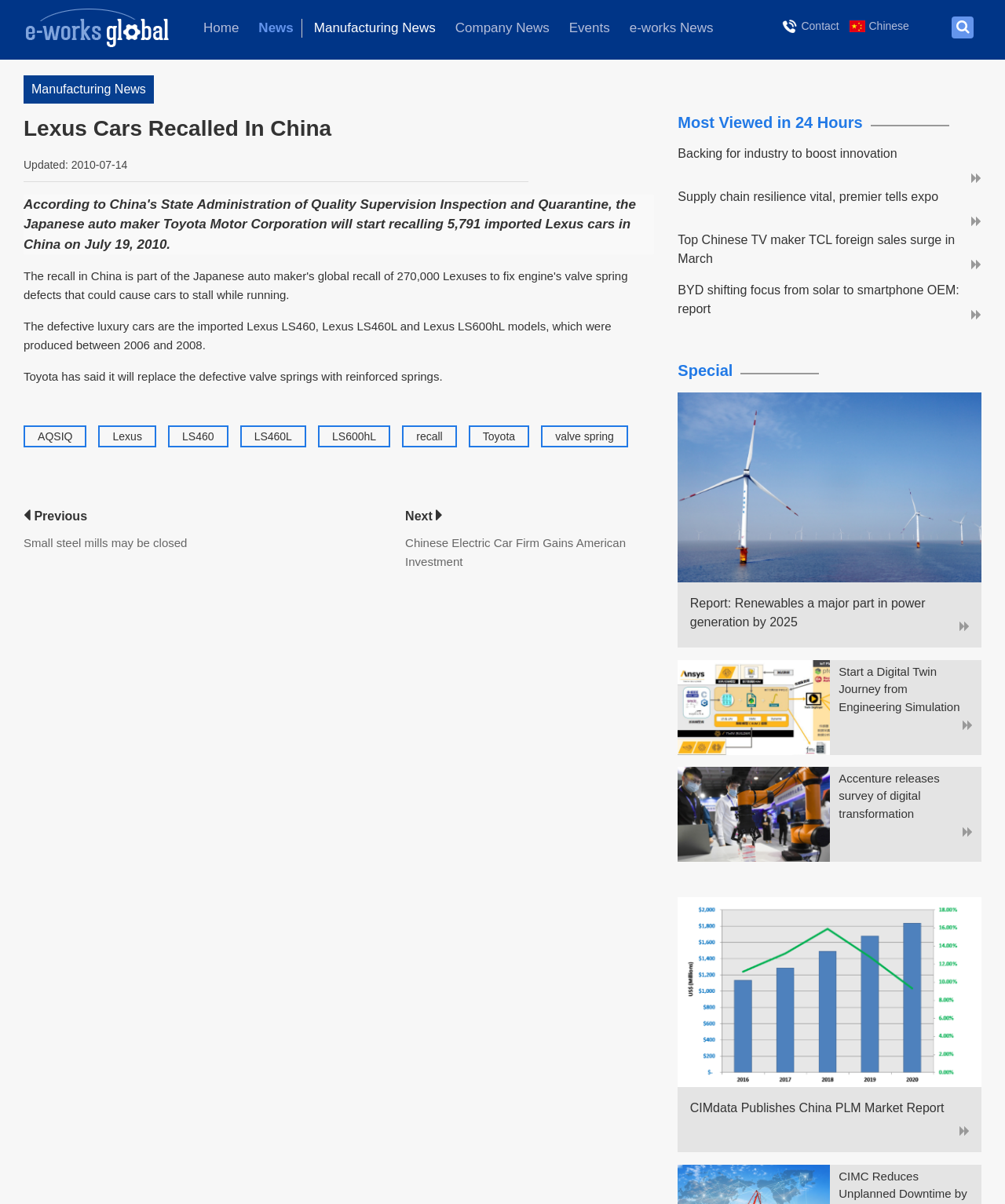Show the bounding box coordinates for the element that needs to be clicked to execute the following instruction: "Click on Home". Provide the coordinates in the form of four float numbers between 0 and 1, i.e., [left, top, right, bottom].

[0.195, 0.016, 0.246, 0.031]